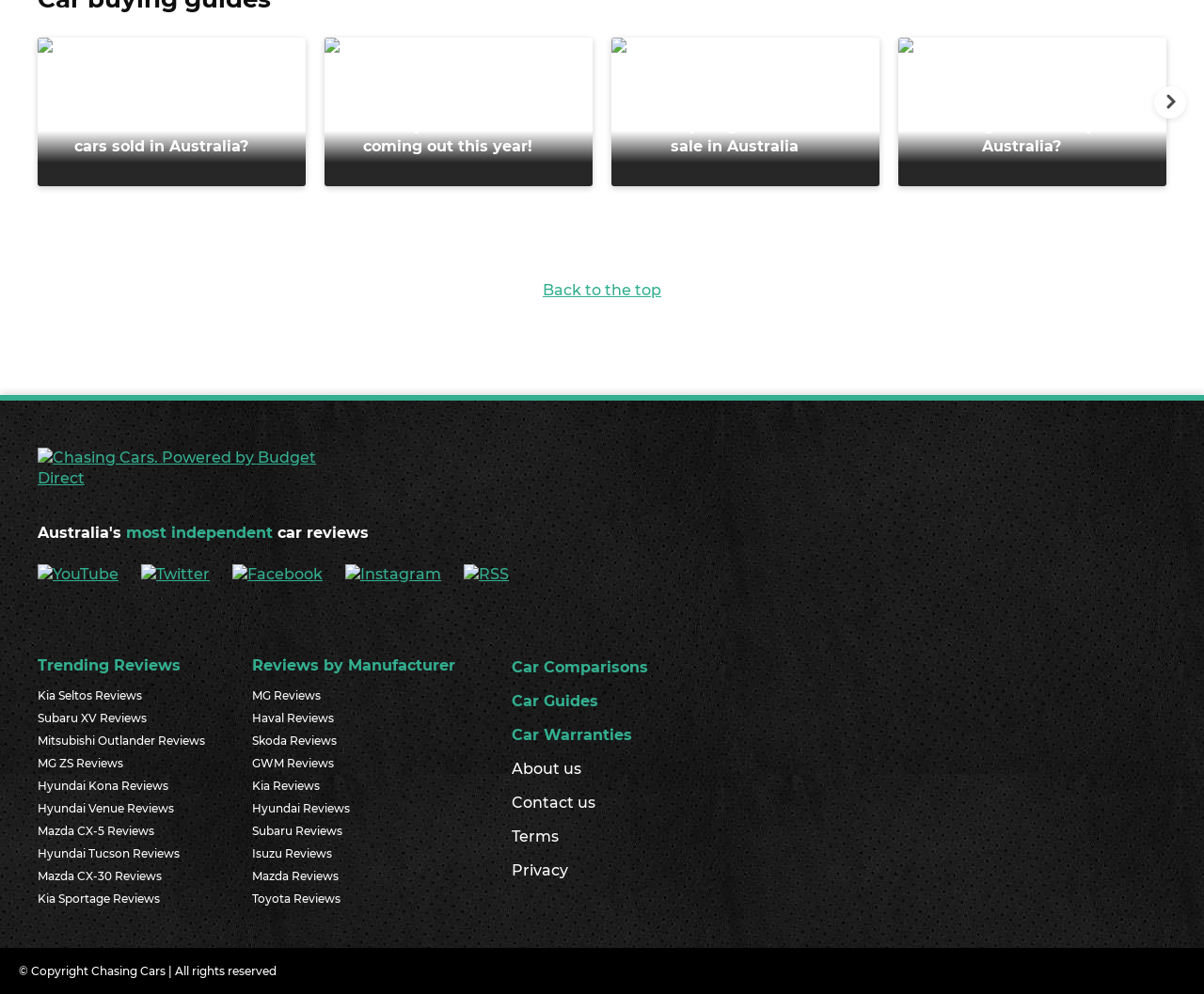Identify and provide the bounding box for the element described by: "Trending Reviews".

[0.031, 0.66, 0.15, 0.678]